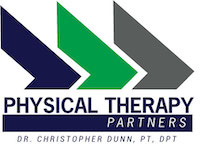What type of programs does the clinic offer?
Answer the question with detailed information derived from the image.

The caption states that the clinic provides high-quality physical therapy services and supports overall wellness through specialized programs, such as Pilates, indicating that Pilates is one of the programs offered by the clinic.